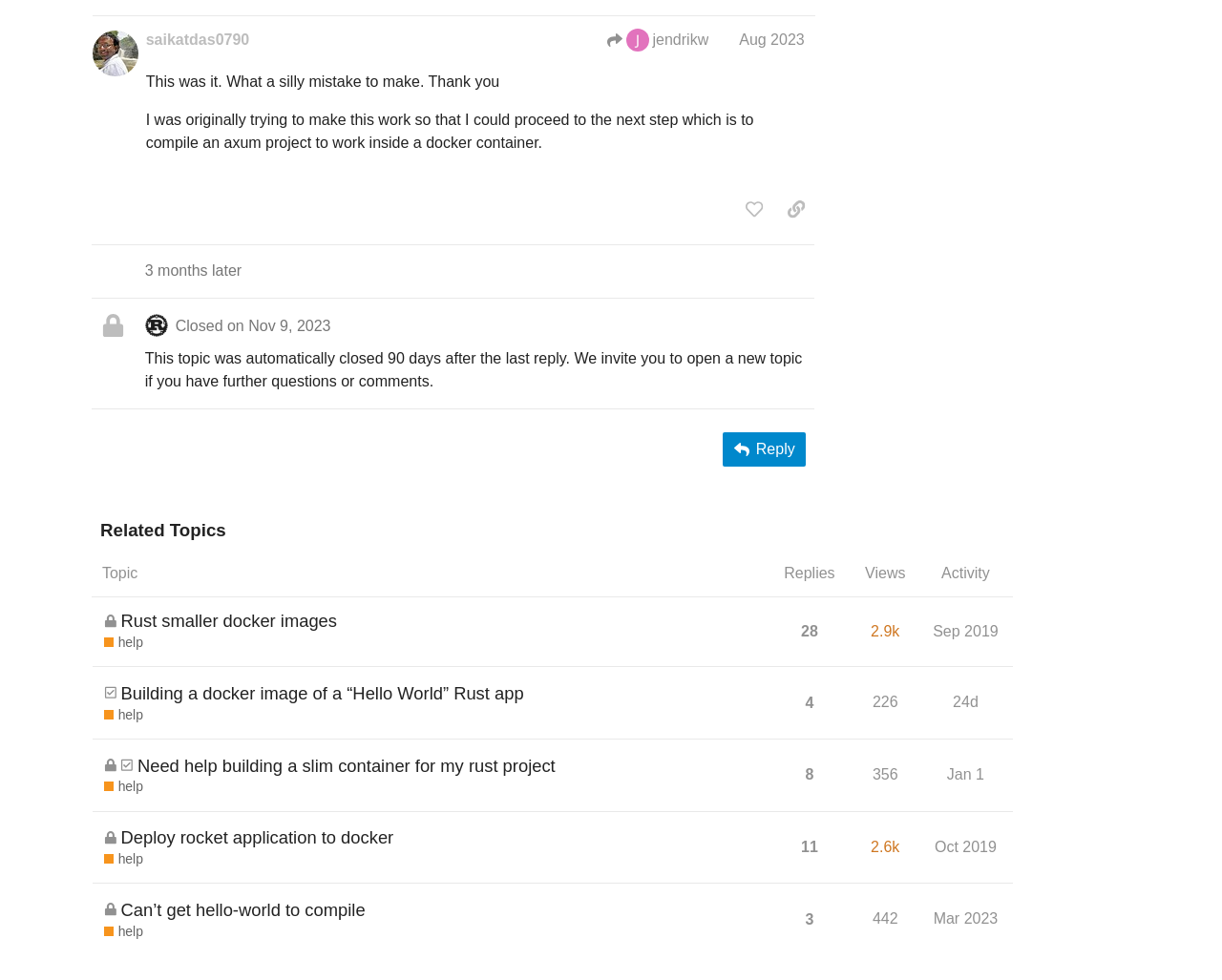Show the bounding box coordinates for the HTML element as described: "Rust smaller docker images".

[0.099, 0.609, 0.276, 0.659]